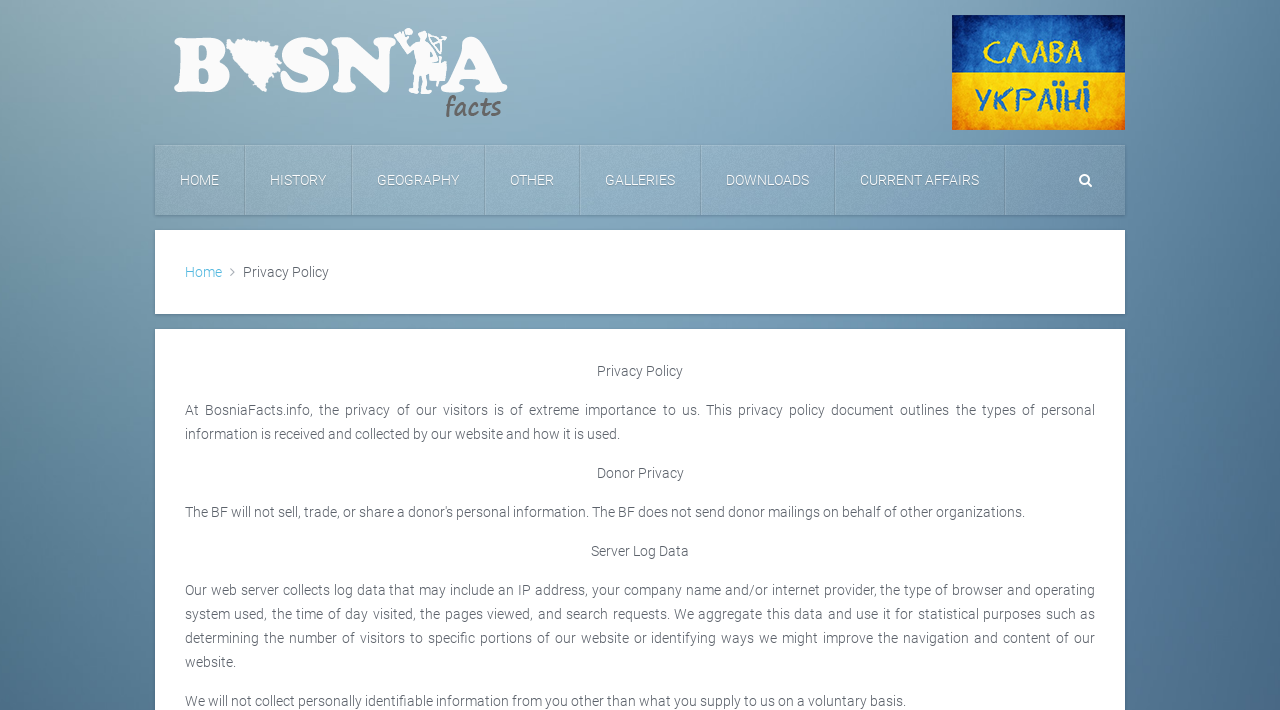What is the logo of this website?
Use the information from the image to give a detailed answer to the question.

The logo of this website is located at the top left corner of the webpage, and it is an image with a bounding box coordinate of [0.121, 0.021, 0.409, 0.183].